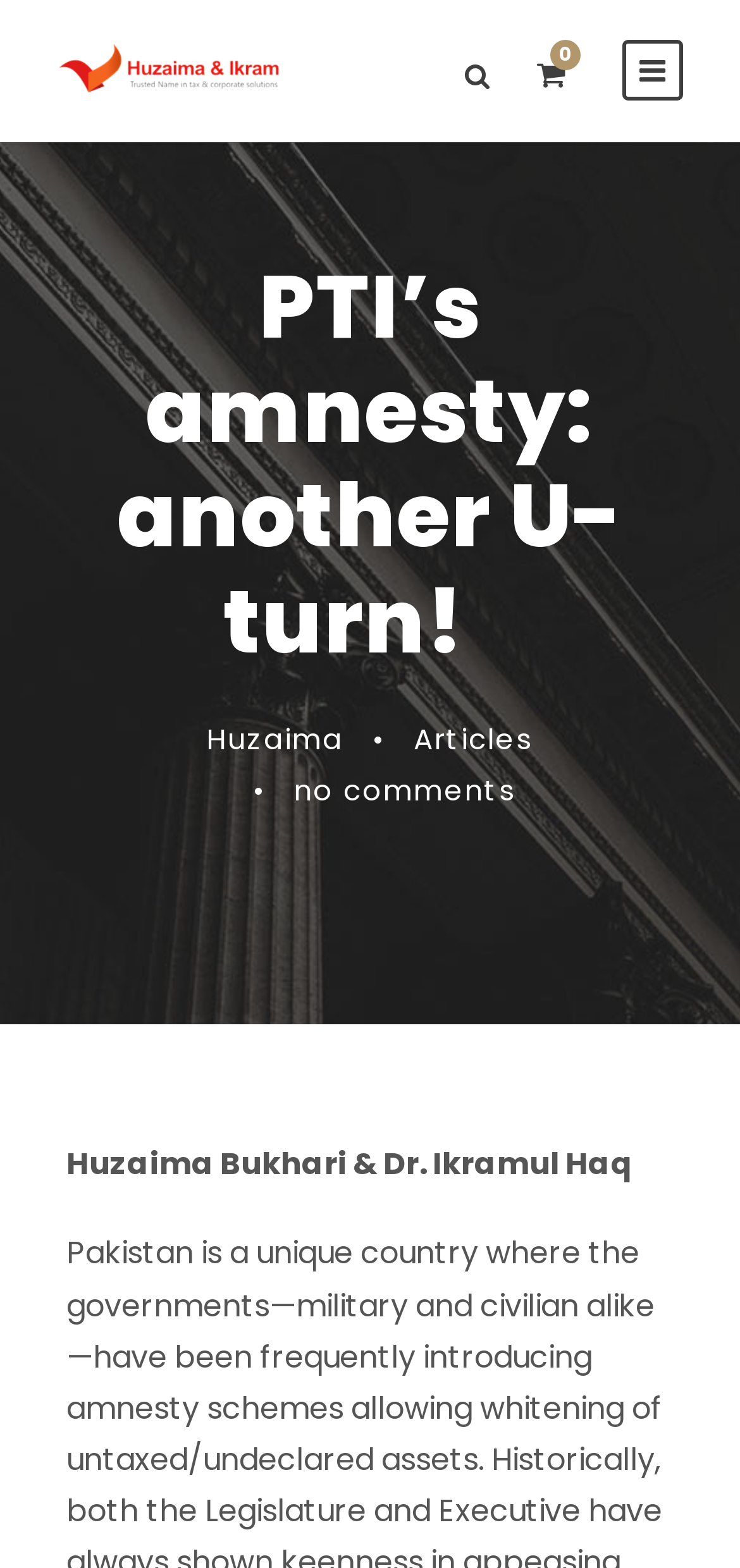Please answer the following question using a single word or phrase: 
How many comments does the article have?

no comments